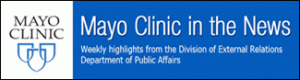Convey all the details present in the image.

The image displays the header for the "Mayo Clinic in the News," which is a weekly highlights summary produced by the Division of External Relations within the Department of Public Affairs at the Mayo Clinic. Featuring a blue background, the header prominently features the Mayo Clinic logo alongside the title, emphasizing the organization’s commitment to providing news and updates related to its healthcare initiatives. The design is clean and professional, embodying the clinic's focus on clarity and accessibility in healthcare communications. This header serves to inform readers about recent developments, media highlights, and important information affecting the Mayo Clinic community.